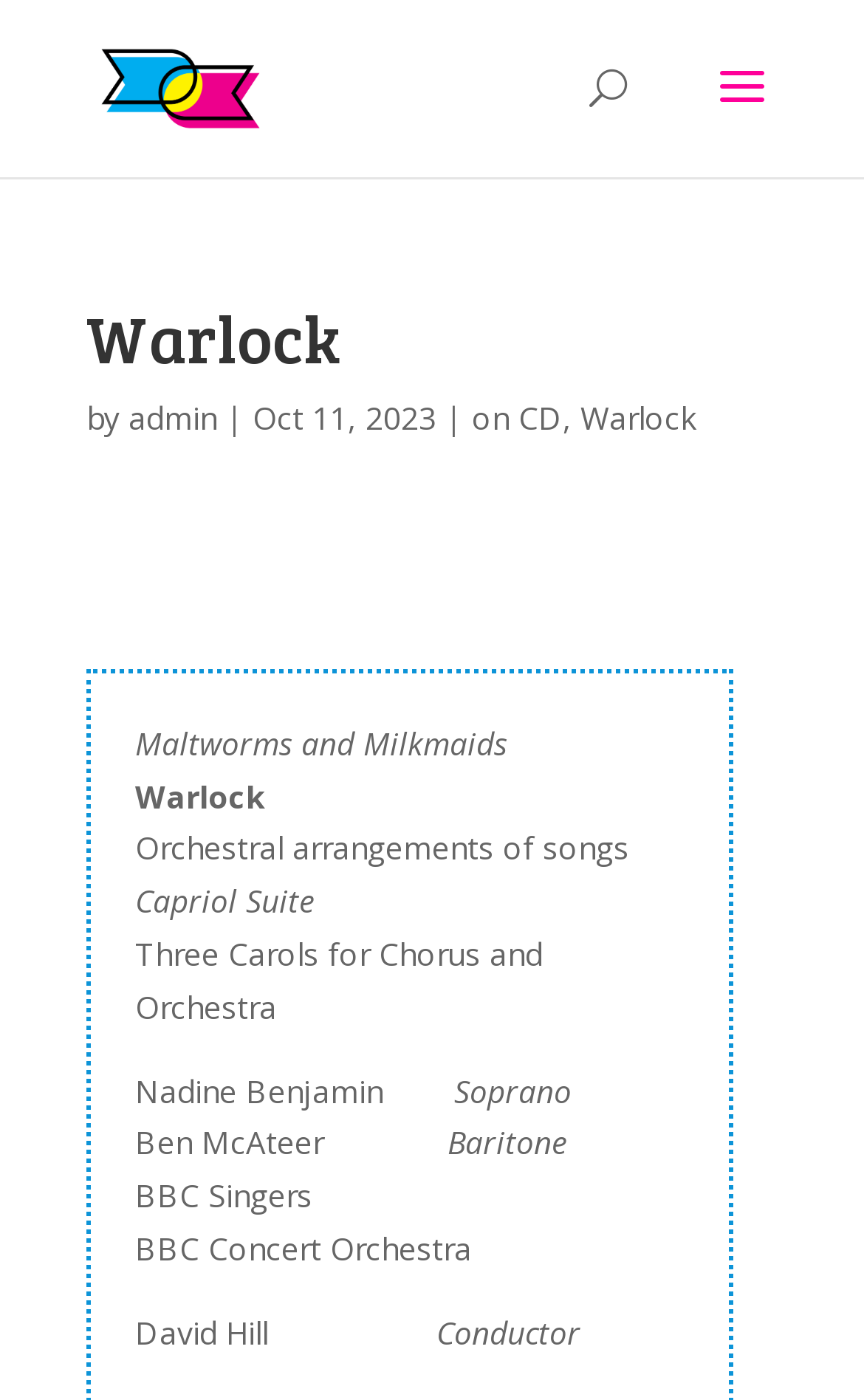From the screenshot, find the bounding box of the UI element matching this description: "admin". Supply the bounding box coordinates in the form [left, top, right, bottom], each a float between 0 and 1.

[0.149, 0.283, 0.251, 0.313]